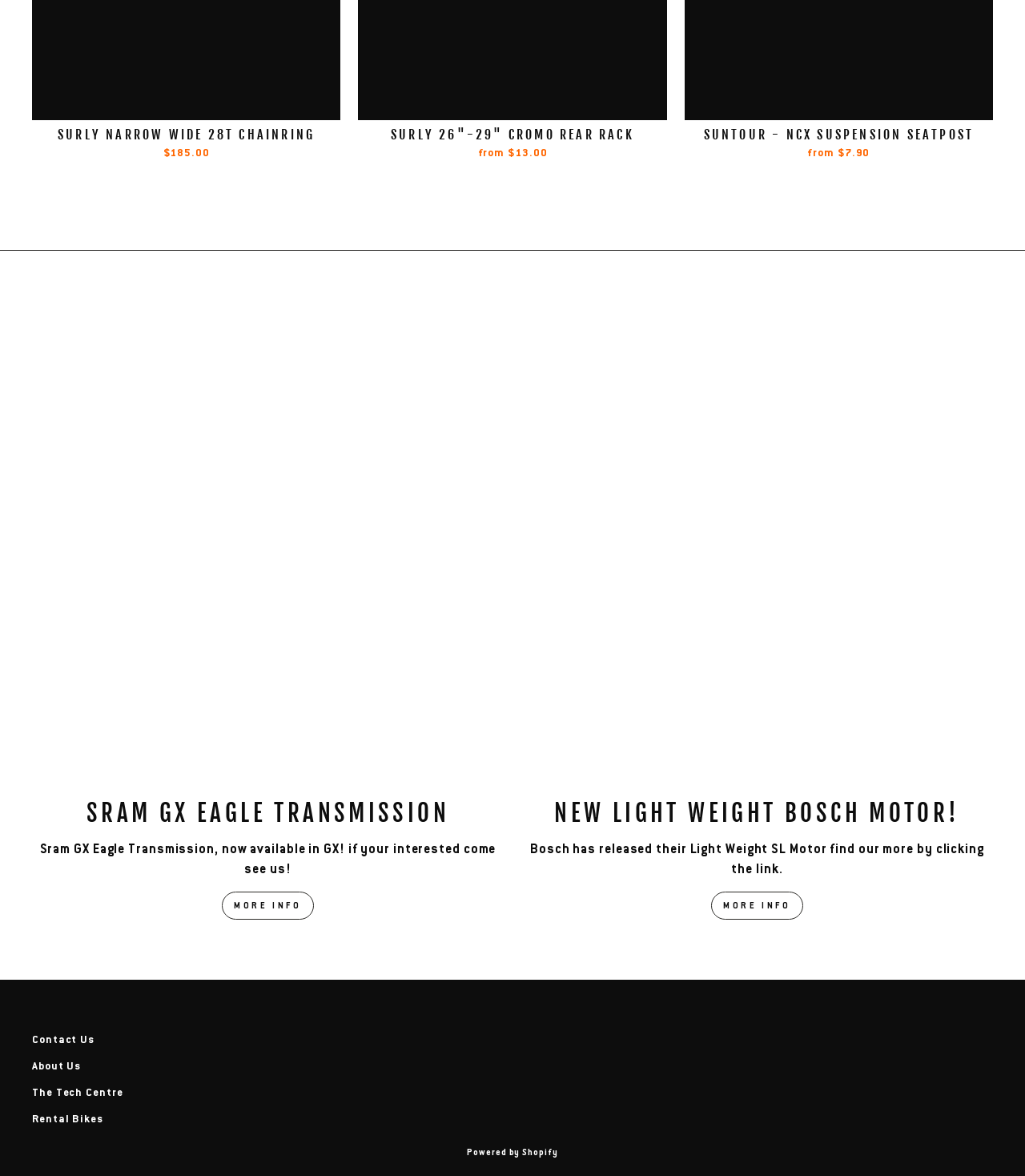Provide the bounding box coordinates of the HTML element described by the text: "The Tech Centre". The coordinates should be in the format [left, top, right, bottom] with values between 0 and 1.

[0.031, 0.919, 0.12, 0.939]